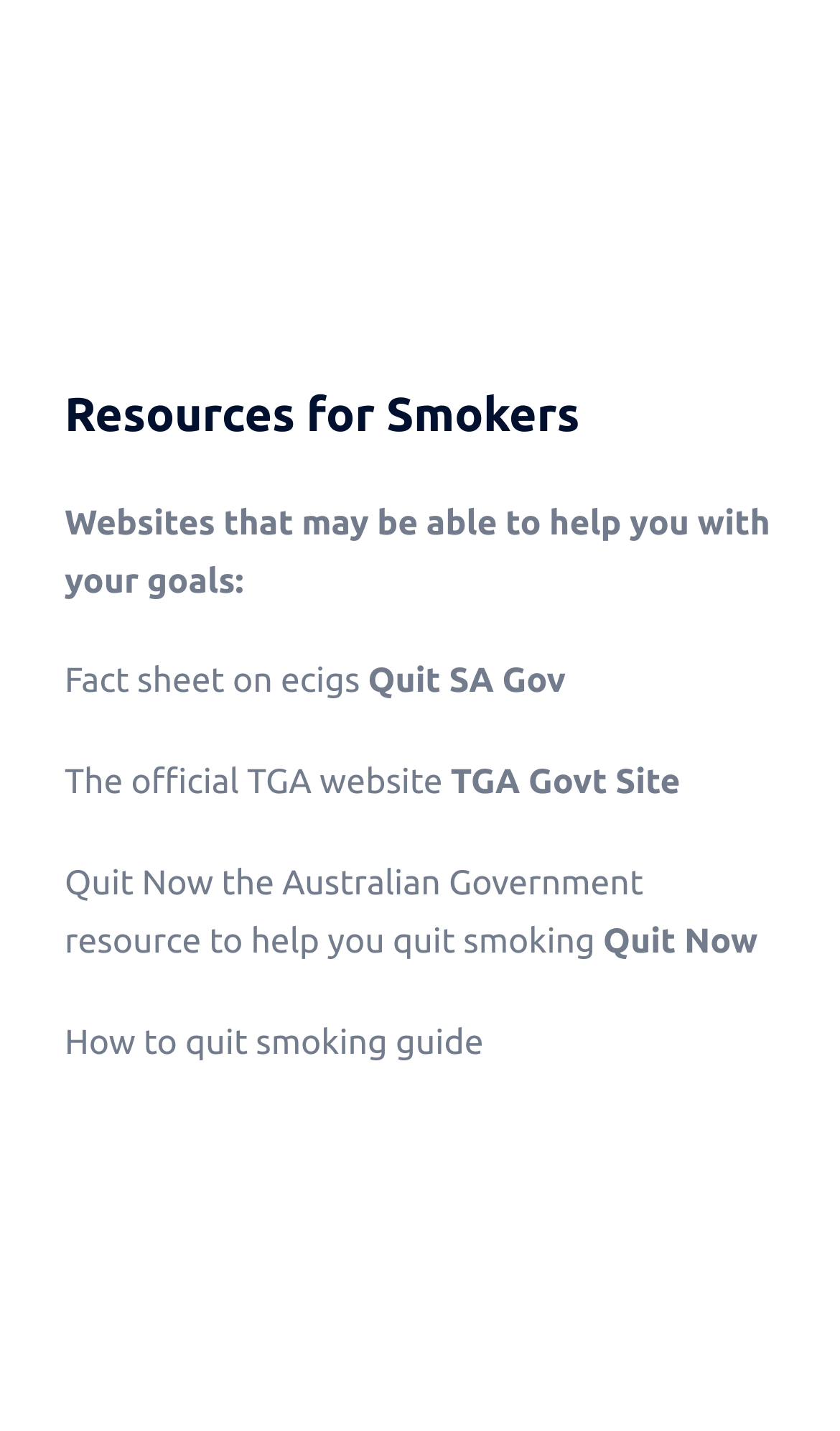Please answer the following query using a single word or phrase: 
What is the purpose of the resources listed?

To help quit smoking